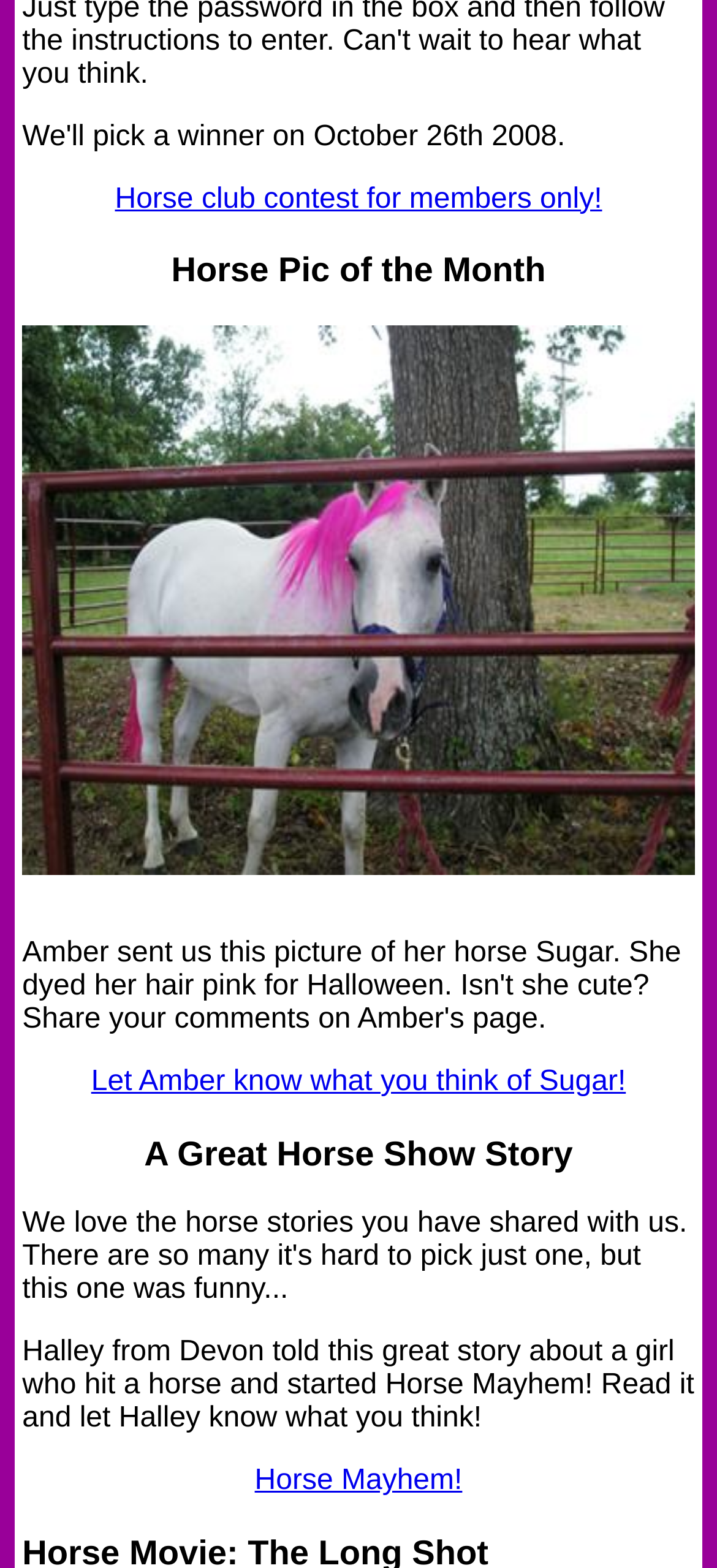Find the bounding box of the web element that fits this description: "Horse Mayhem!".

[0.355, 0.935, 0.645, 0.955]